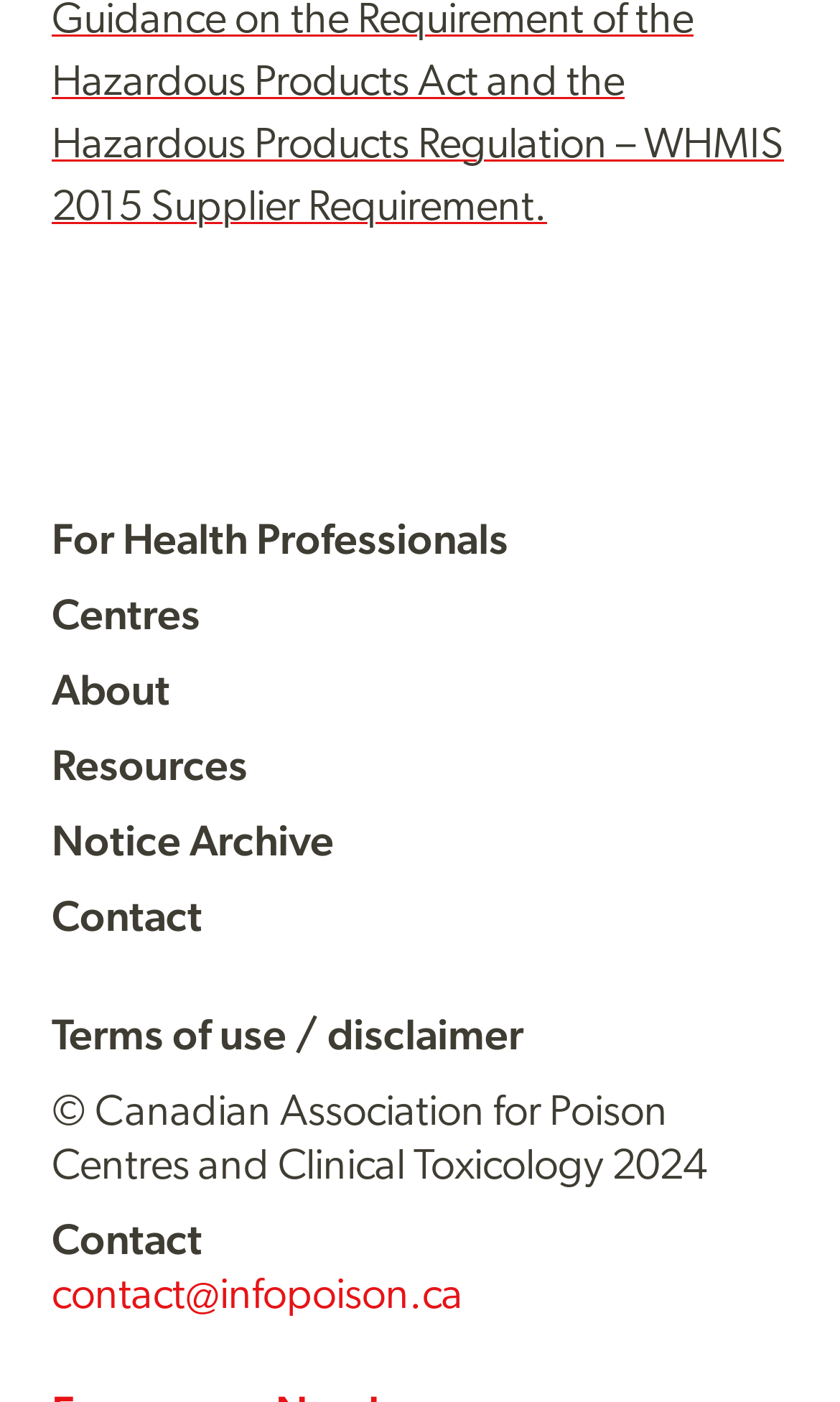Please locate the bounding box coordinates of the region I need to click to follow this instruction: "Access resources".

[0.062, 0.53, 0.295, 0.56]